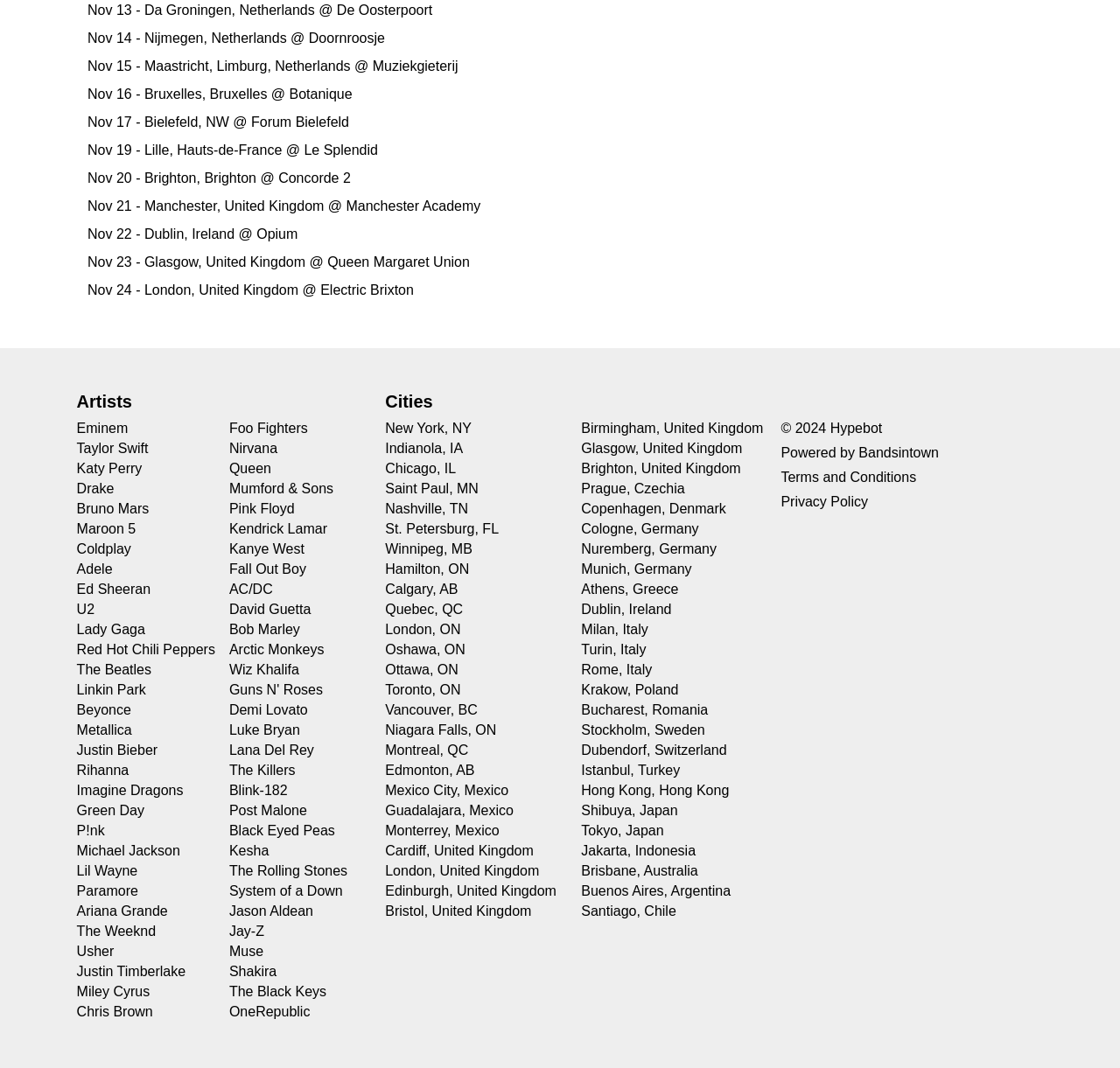Could you locate the bounding box coordinates for the section that should be clicked to accomplish this task: "Watch a video about Alacron and FastVision".

None